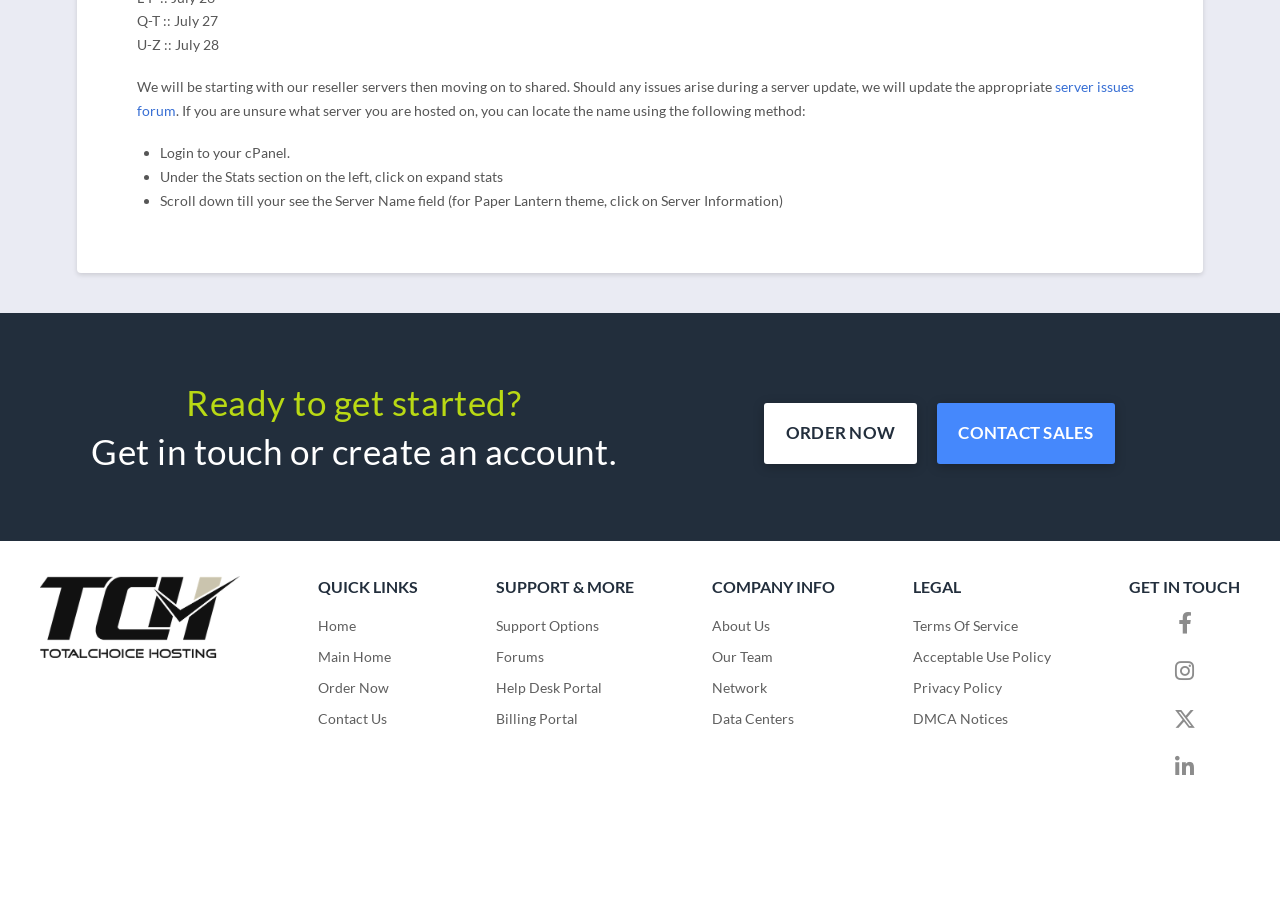What company information is available?
Look at the image and construct a detailed response to the question.

The webpage has a section titled 'COMPANY INFO' that provides links to various company information pages, including About Us, Our Team, Network, and Data Centers, allowing users to learn more about the company.